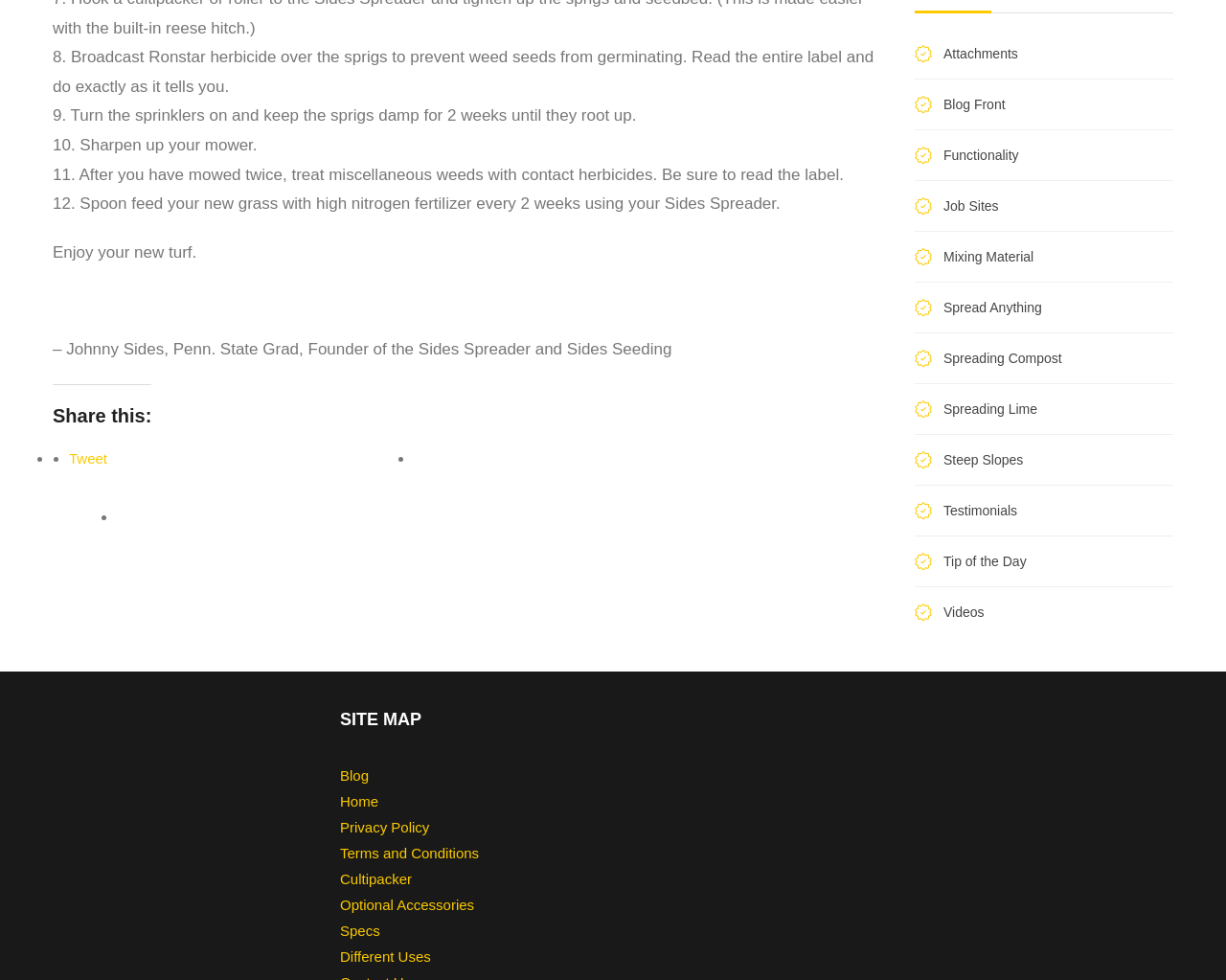Specify the bounding box coordinates of the region I need to click to perform the following instruction: "Click on News & Events". The coordinates must be four float numbers in the range of 0 to 1, i.e., [left, top, right, bottom].

None